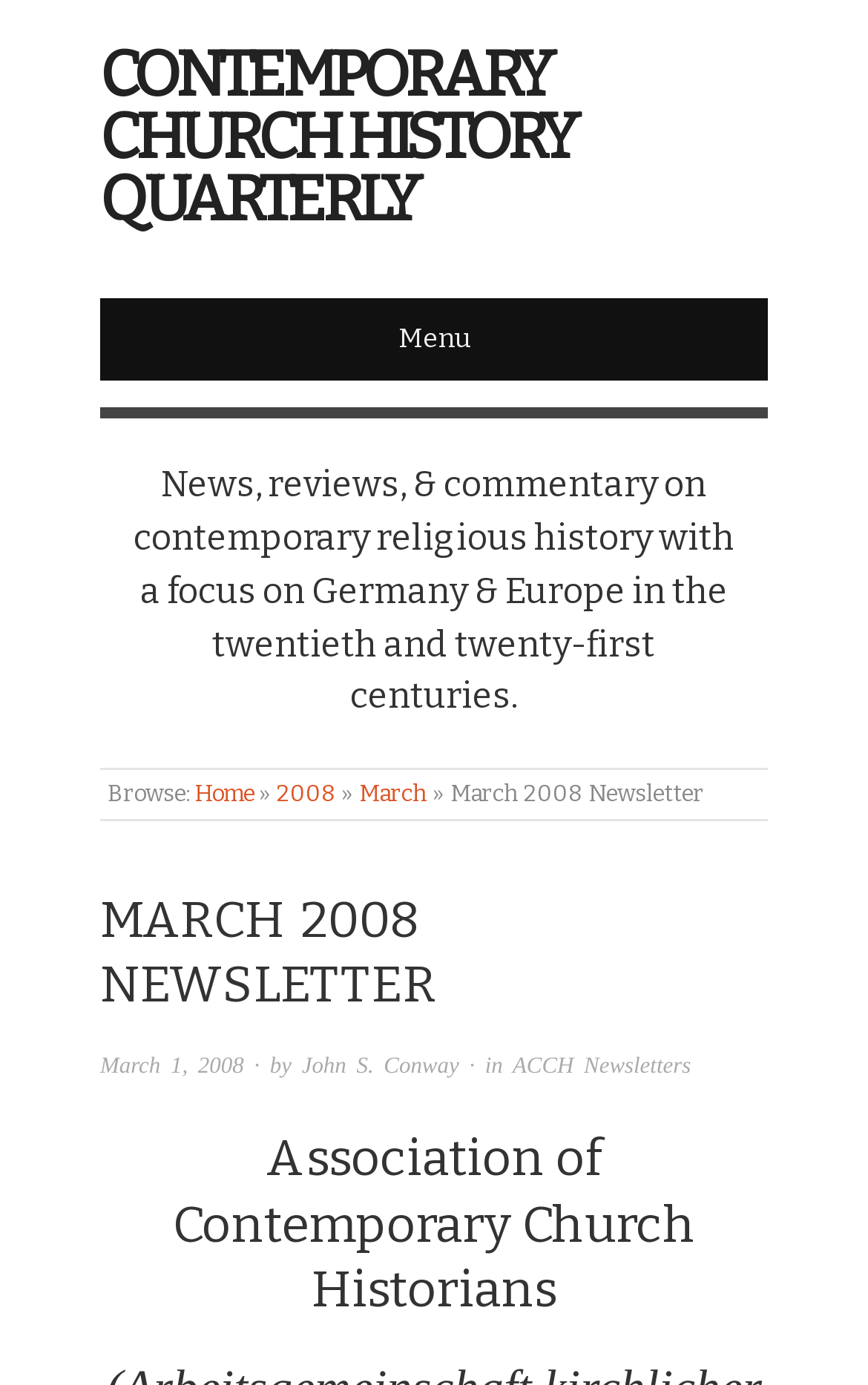What is the name of the association?
Please provide a single word or phrase based on the screenshot.

Association of Contemporary Church Historians